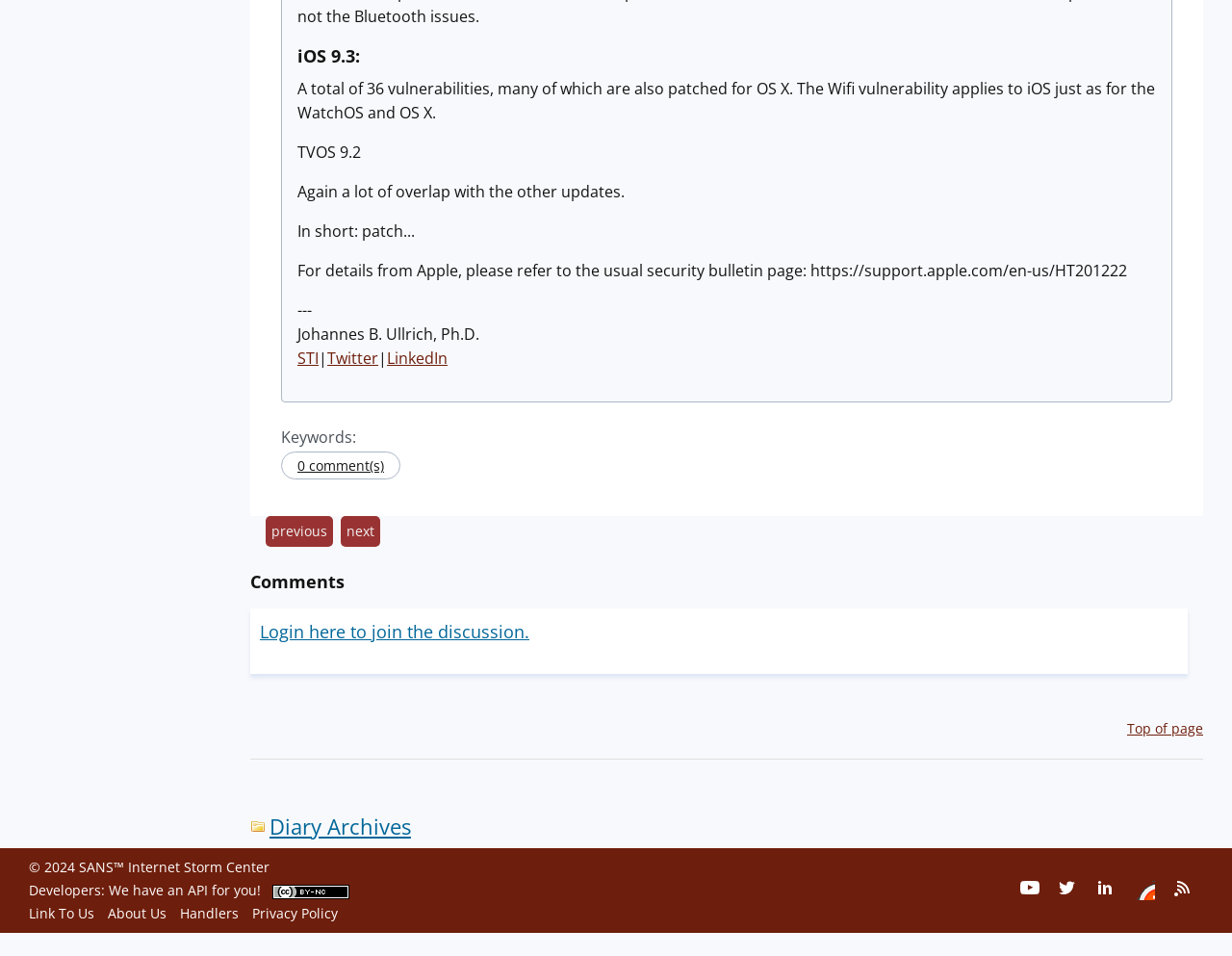Based on the provided description, "Privacy Policy", find the bounding box of the corresponding UI element in the screenshot.

[0.205, 0.946, 0.274, 0.965]